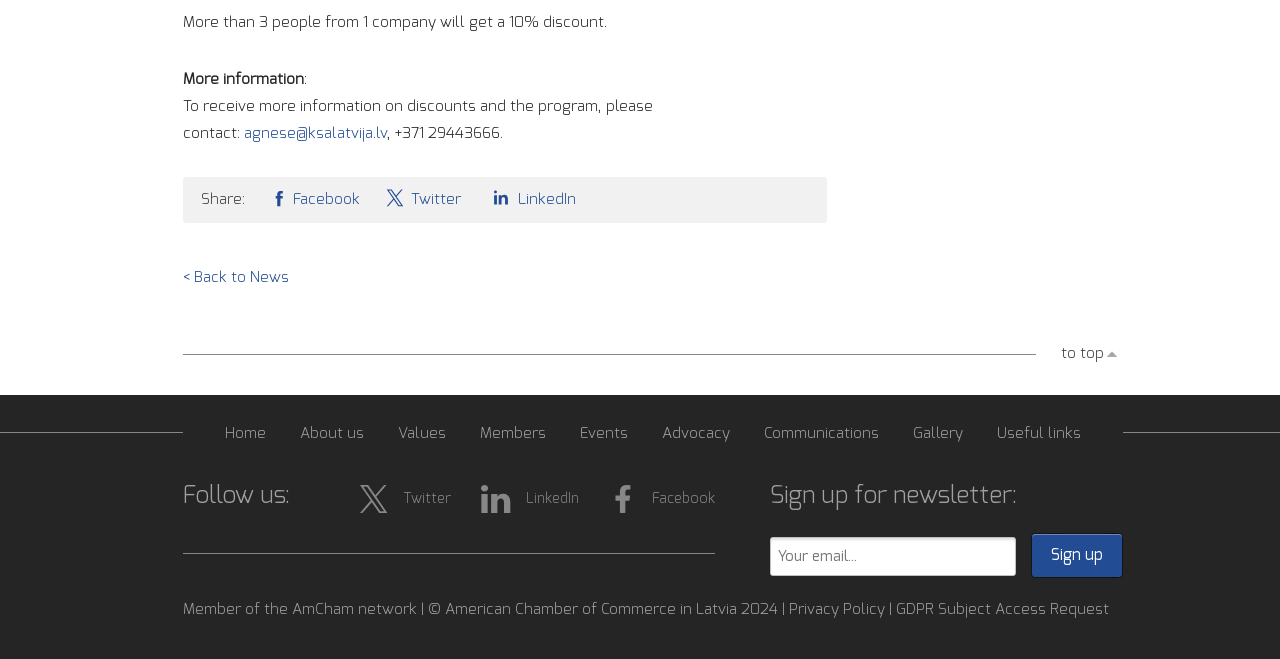Calculate the bounding box coordinates of the UI element given the description: "Facebook".

[0.211, 0.281, 0.281, 0.326]